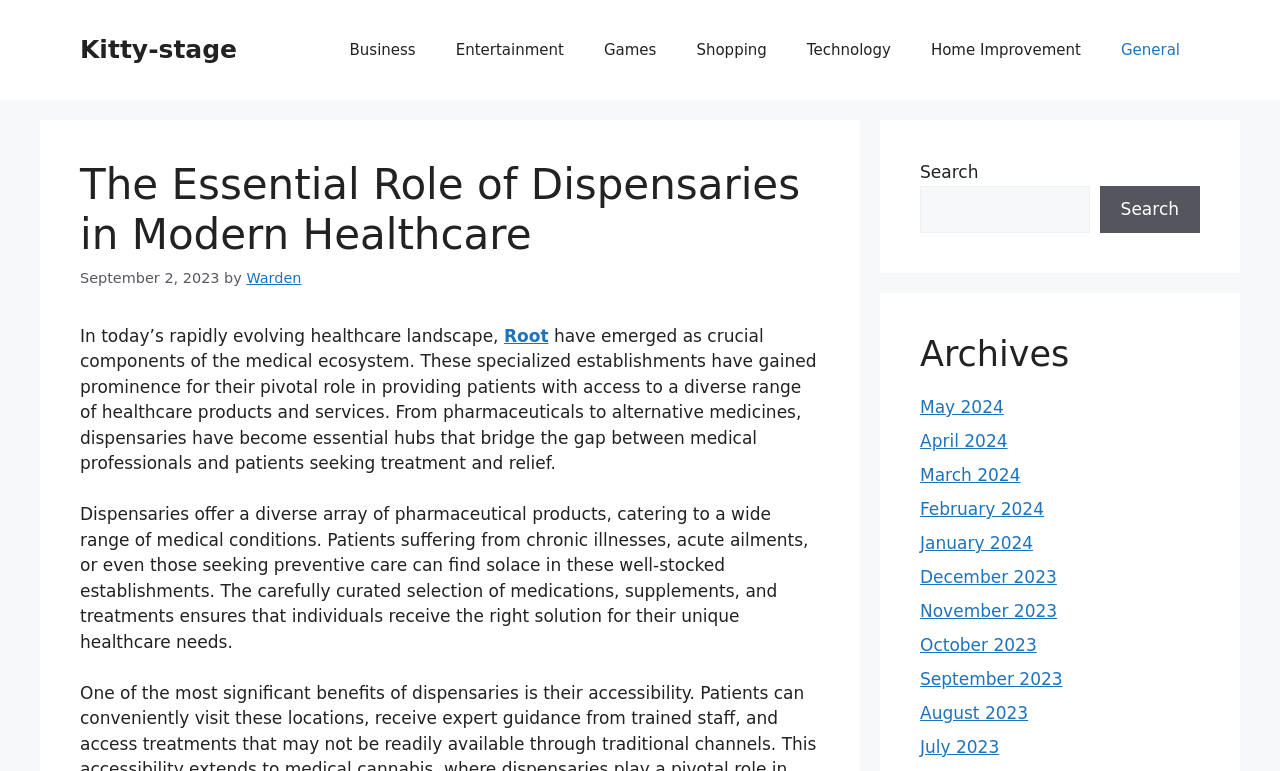Refer to the image and provide a thorough answer to this question:
What is the date of the latest article?

I found the date of the latest article by looking at the time element in the header section, which is 'September 2, 2023'.